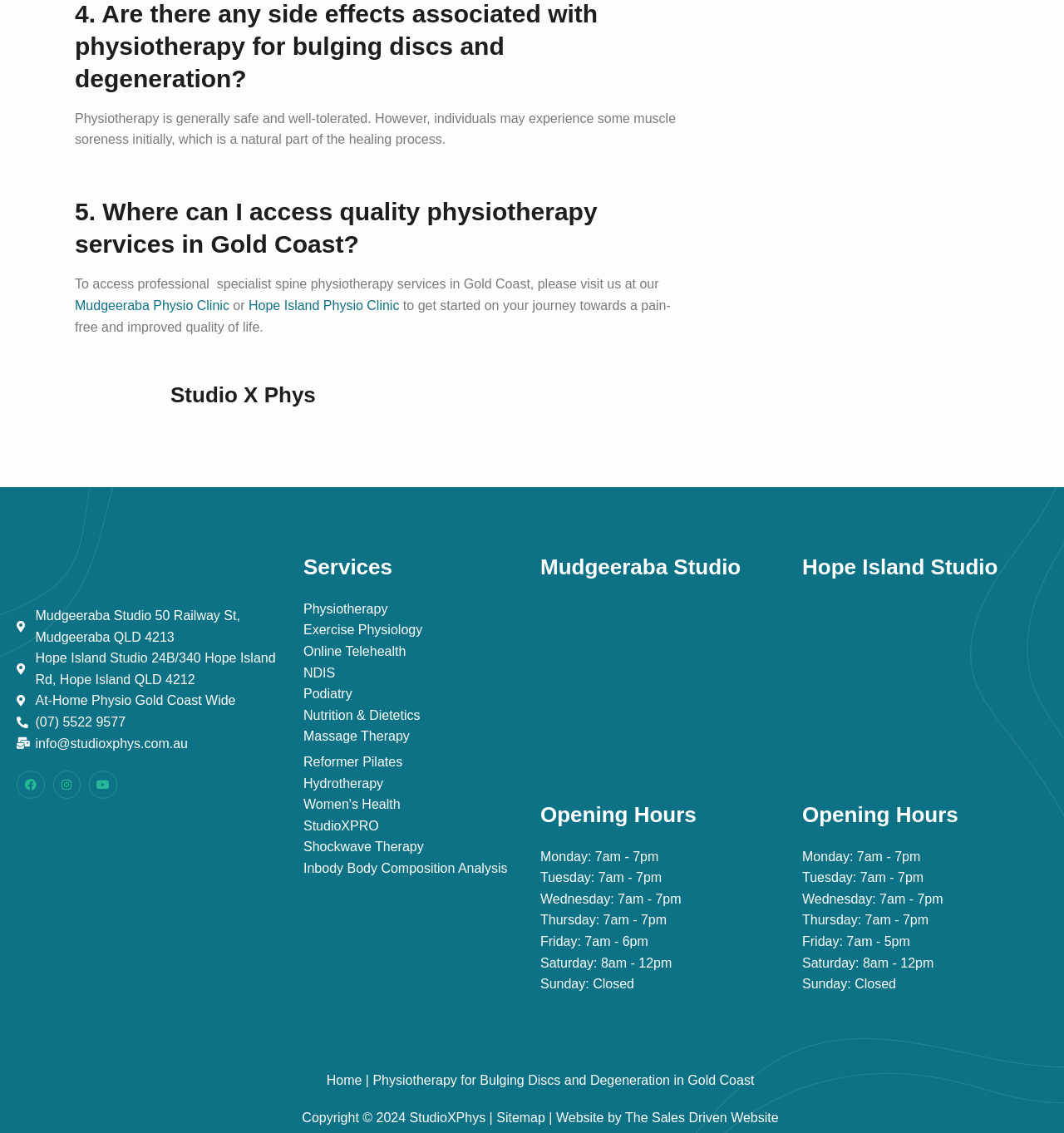What is the phone number of the physio clinic?
Refer to the image and provide a one-word or short phrase answer.

(07) 5522 9577